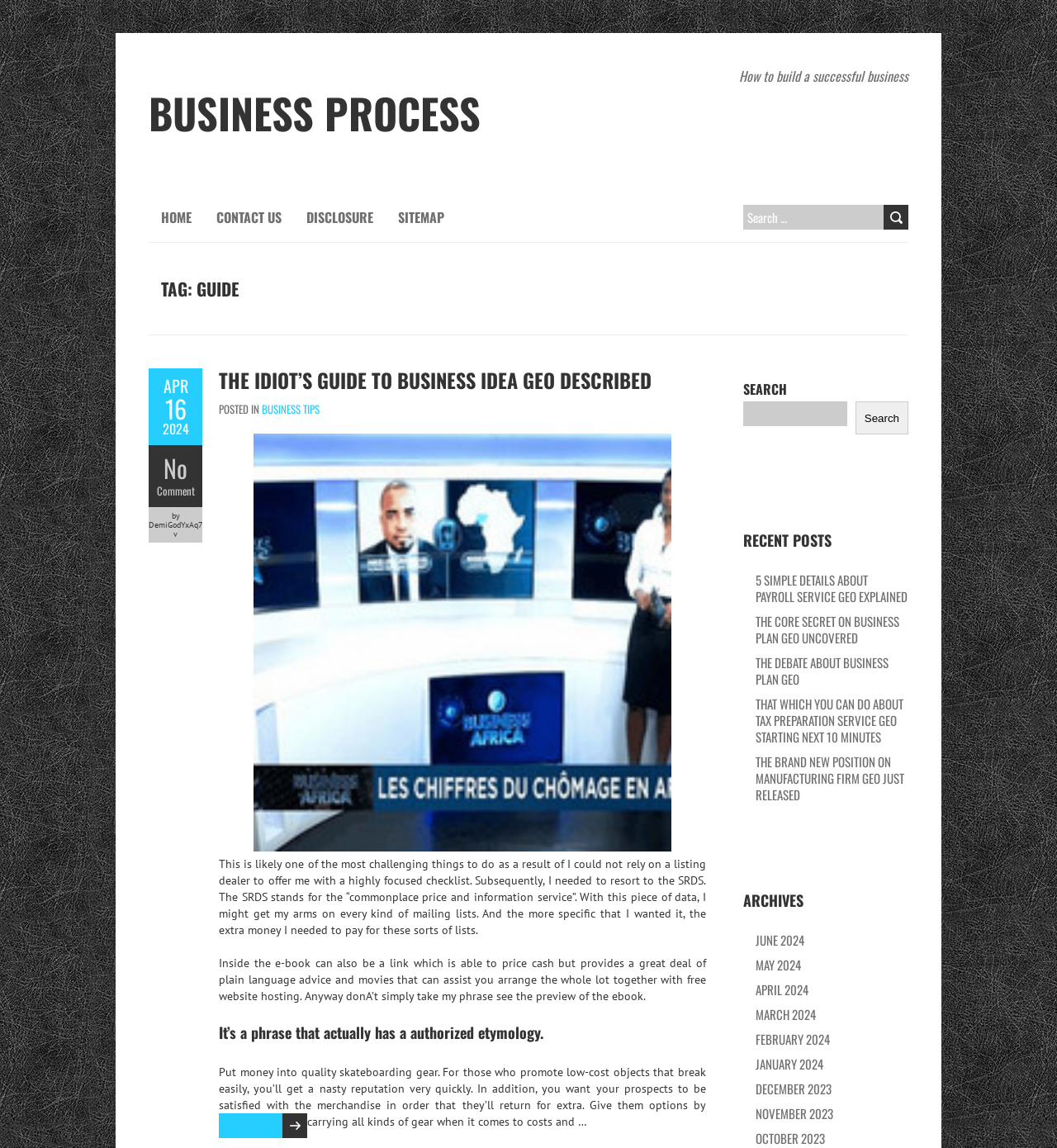Pinpoint the bounding box coordinates of the element that must be clicked to accomplish the following instruction: "Read the article about Ramaswamy's plan". The coordinates should be in the format of four float numbers between 0 and 1, i.e., [left, top, right, bottom].

None